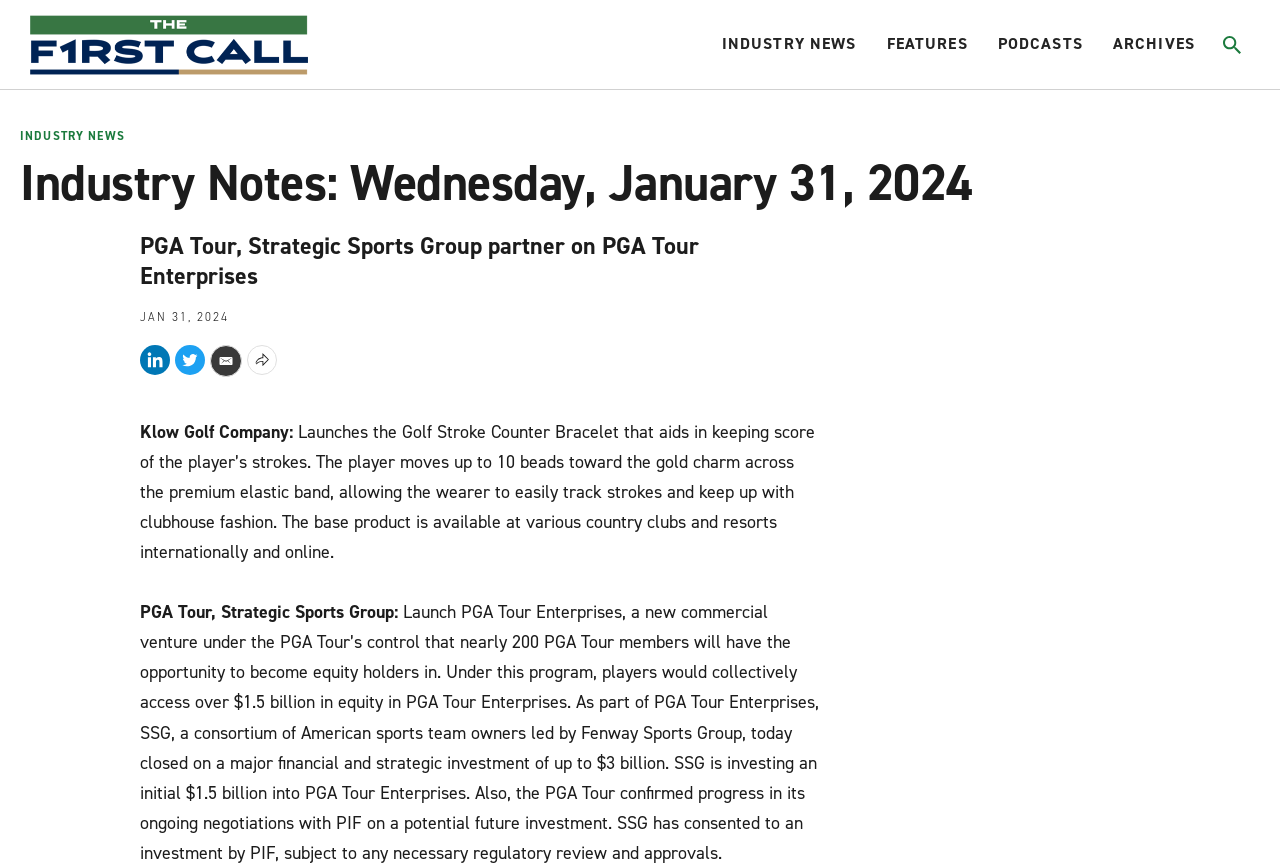Show the bounding box coordinates for the HTML element as described: "Archives".

[0.869, 0.039, 0.934, 0.063]